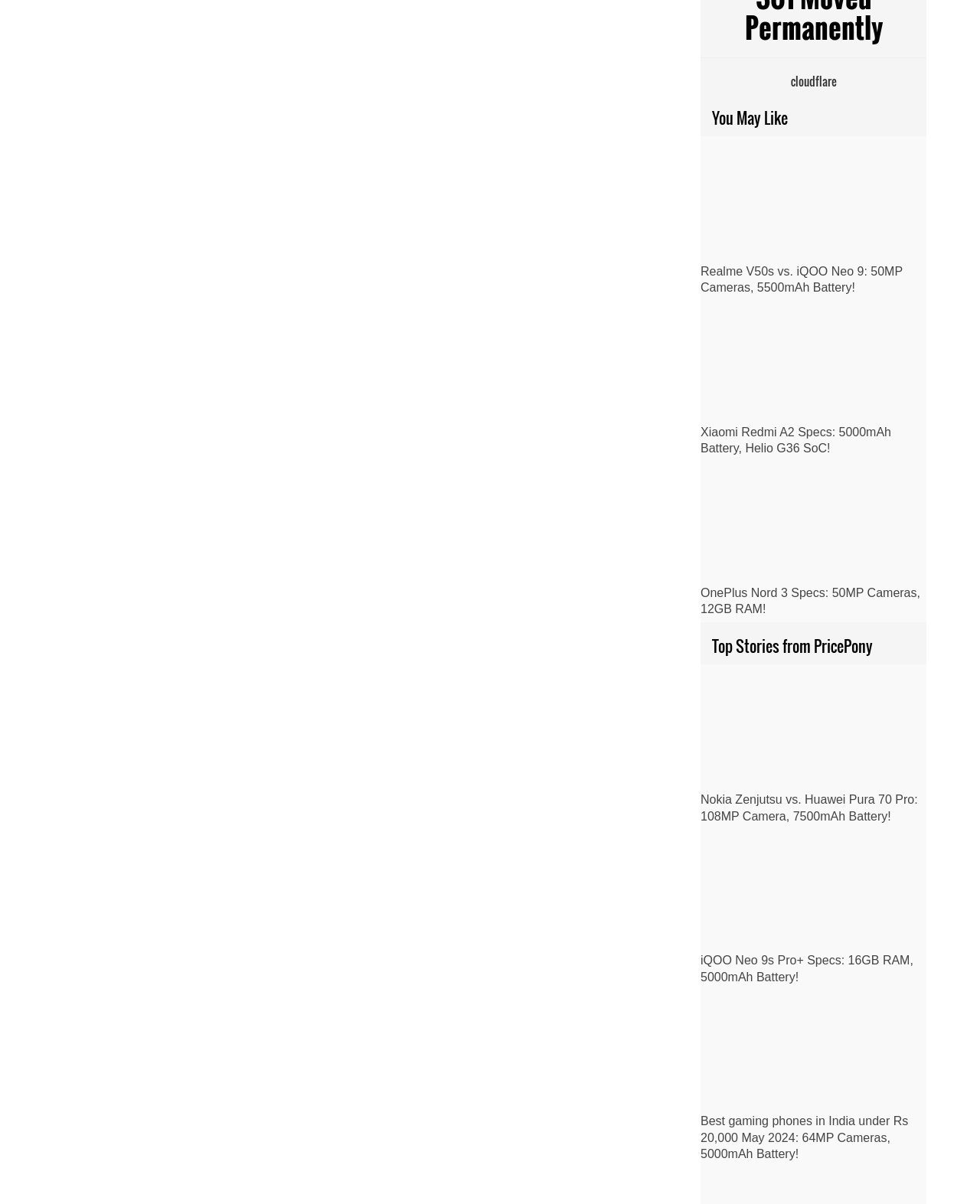Please provide a brief answer to the question using only one word or phrase: 
What is the brand mentioned in the second link under 'You May Like'?

iQOO